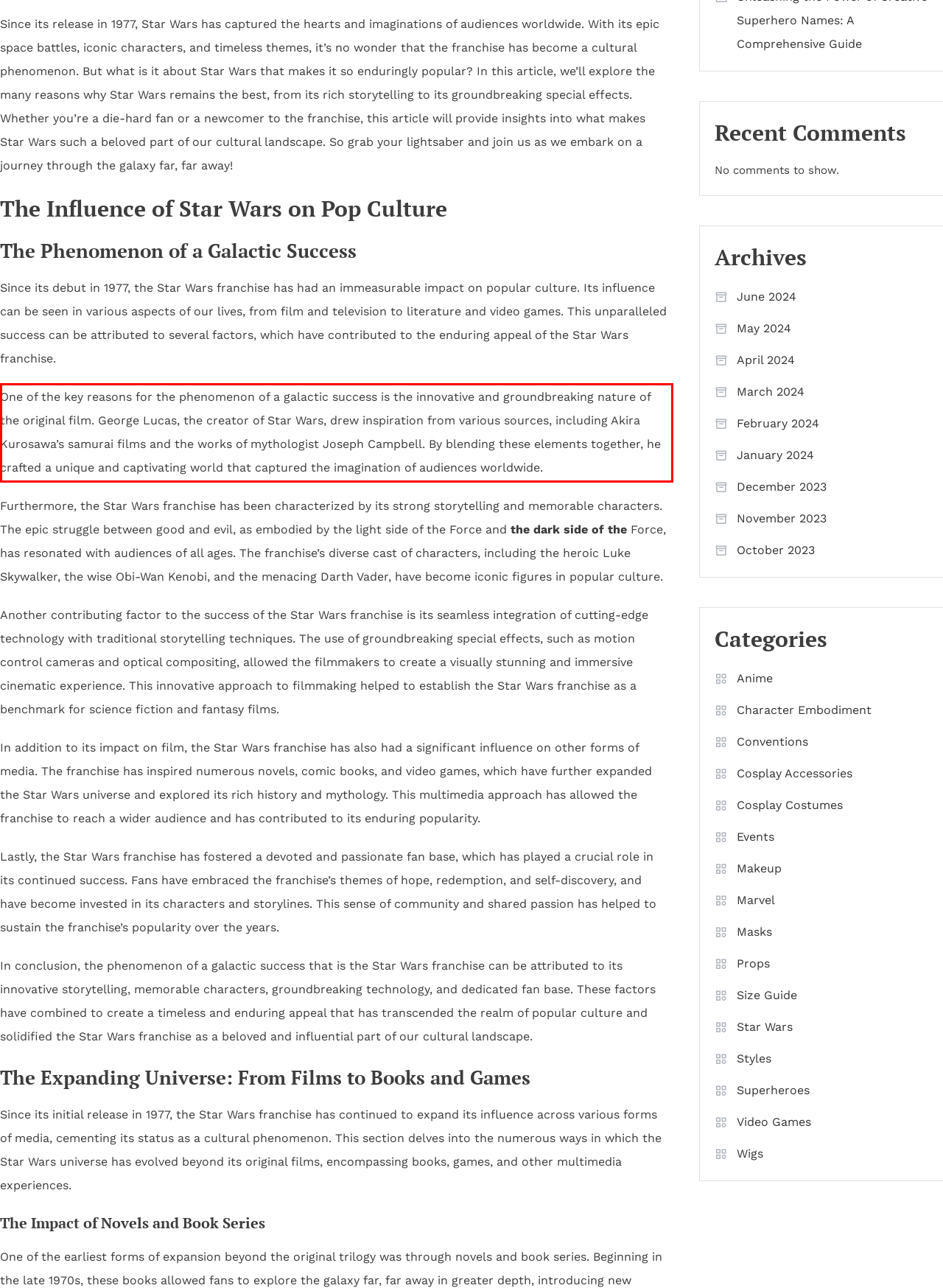Given a webpage screenshot with a red bounding box, perform OCR to read and deliver the text enclosed by the red bounding box.

One of the key reasons for the phenomenon of a galactic success is the innovative and groundbreaking nature of the original film. George Lucas, the creator of Star Wars, drew inspiration from various sources, including Akira Kurosawa’s samurai films and the works of mythologist Joseph Campbell. By blending these elements together, he crafted a unique and captivating world that captured the imagination of audiences worldwide.